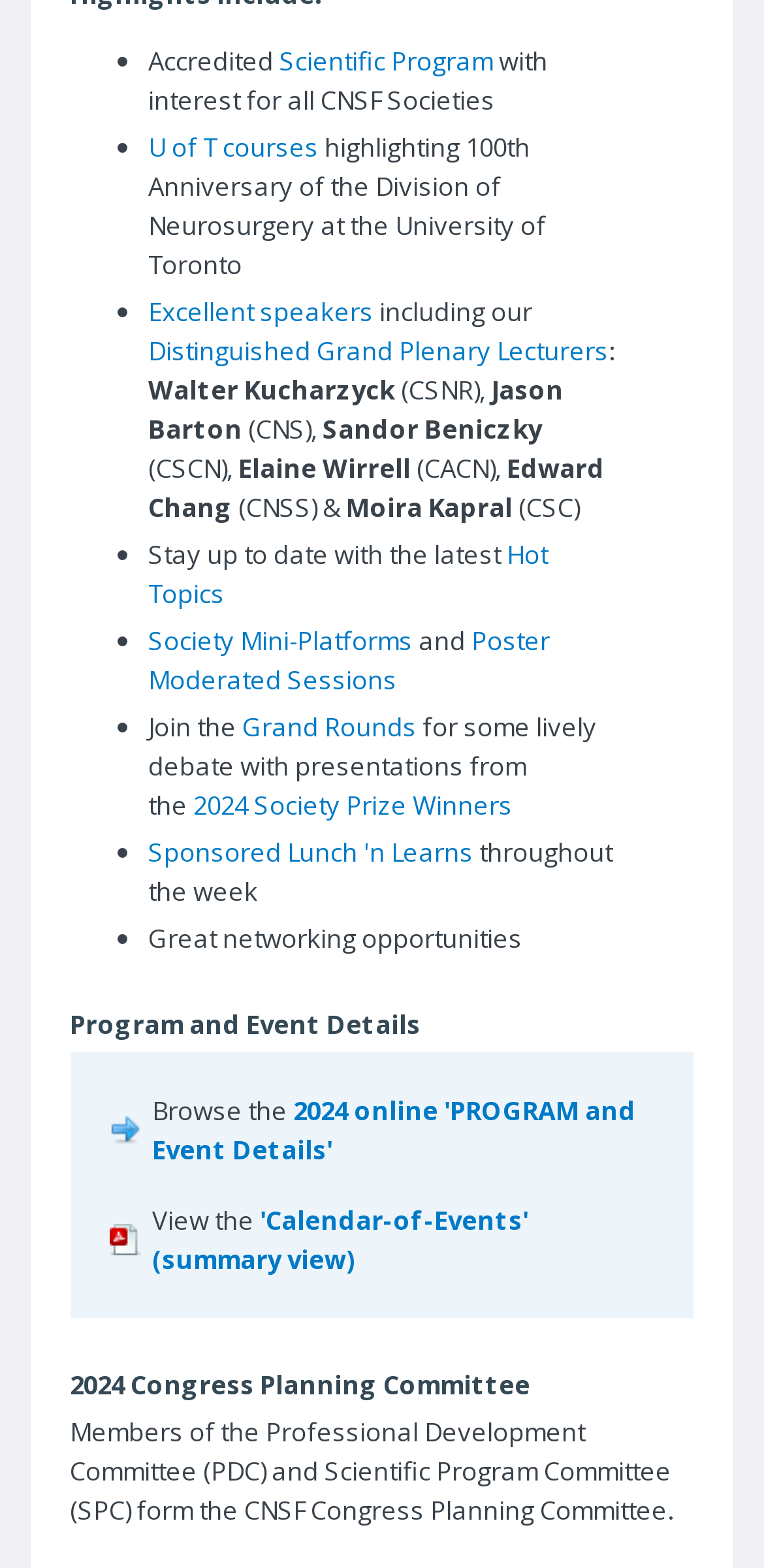Given the description Distinguished Grand Plenary Lecturers, predict the bounding box coordinates of the UI element. Ensure the coordinates are in the format (top-left x, top-left y, bottom-right x, bottom-right y) and all values are between 0 and 1.

[0.194, 0.212, 0.796, 0.234]